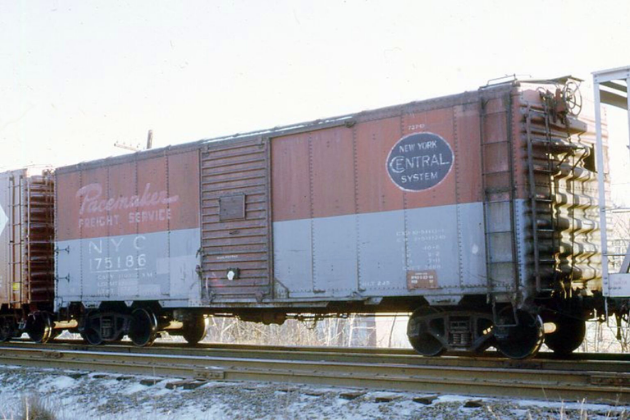Create an extensive and detailed description of the image.

The image showcases a freight boxcar from the New York Central Railroad, prominently displaying the "Pacemaker" scheme. The car is painted in a distinct red and gray color palette, with the words "Pacemaker Freight Service" and the NYC logo clearly visible on its side. The number 75186 is also seen, identifying this specific car. This boxcar likely played a significant role in freight transport during its operational years, standing on a set of tracks, with a snowy landscape in the background, evoking a sense of nostalgia for the era of railroads. The scene captures a moment in time, highlighting the industrial design and history of the New York Central System.